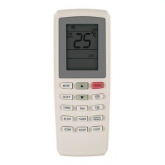Give an elaborate caption for the image.

The image features a remote control designed for use with air conditioning units, specifically labeled as the "REMOTE CONTROL AUX." The remote is shown with a light-colored body and a digital display indicating a temperature setting of 25°C. It is equipped with various buttons for adjusting settings, such as temperature and mode. This remote, along with others available, is priced at 24.00 лв. and is offered within a web context where consumers can explore multiple options for air conditioner remotes.